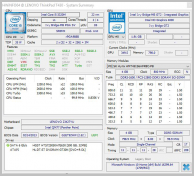What information is provided about the system's RAM?
Based on the image, respond with a single word or phrase.

Total capacity and usage statistics